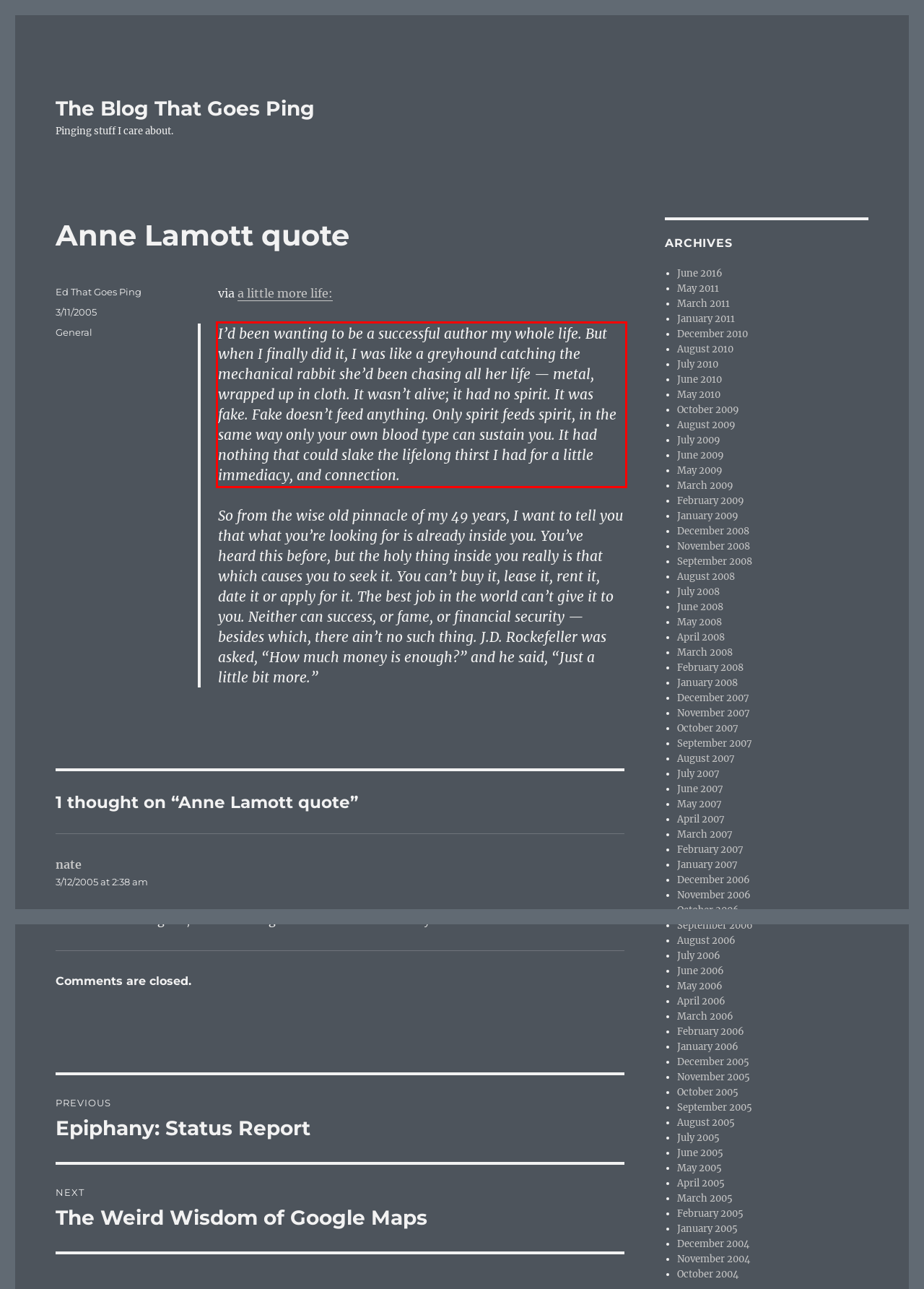Given the screenshot of a webpage, identify the red rectangle bounding box and recognize the text content inside it, generating the extracted text.

I’d been wanting to be a successful author my whole life. But when I finally did it, I was like a greyhound catching the mechanical rabbit she’d been chasing all her life — metal, wrapped up in cloth. It wasn’t alive; it had no spirit. It was fake. Fake doesn’t feed anything. Only spirit feeds spirit, in the same way only your own blood type can sustain you. It had nothing that could slake the lifelong thirst I had for a little immediacy, and connection.